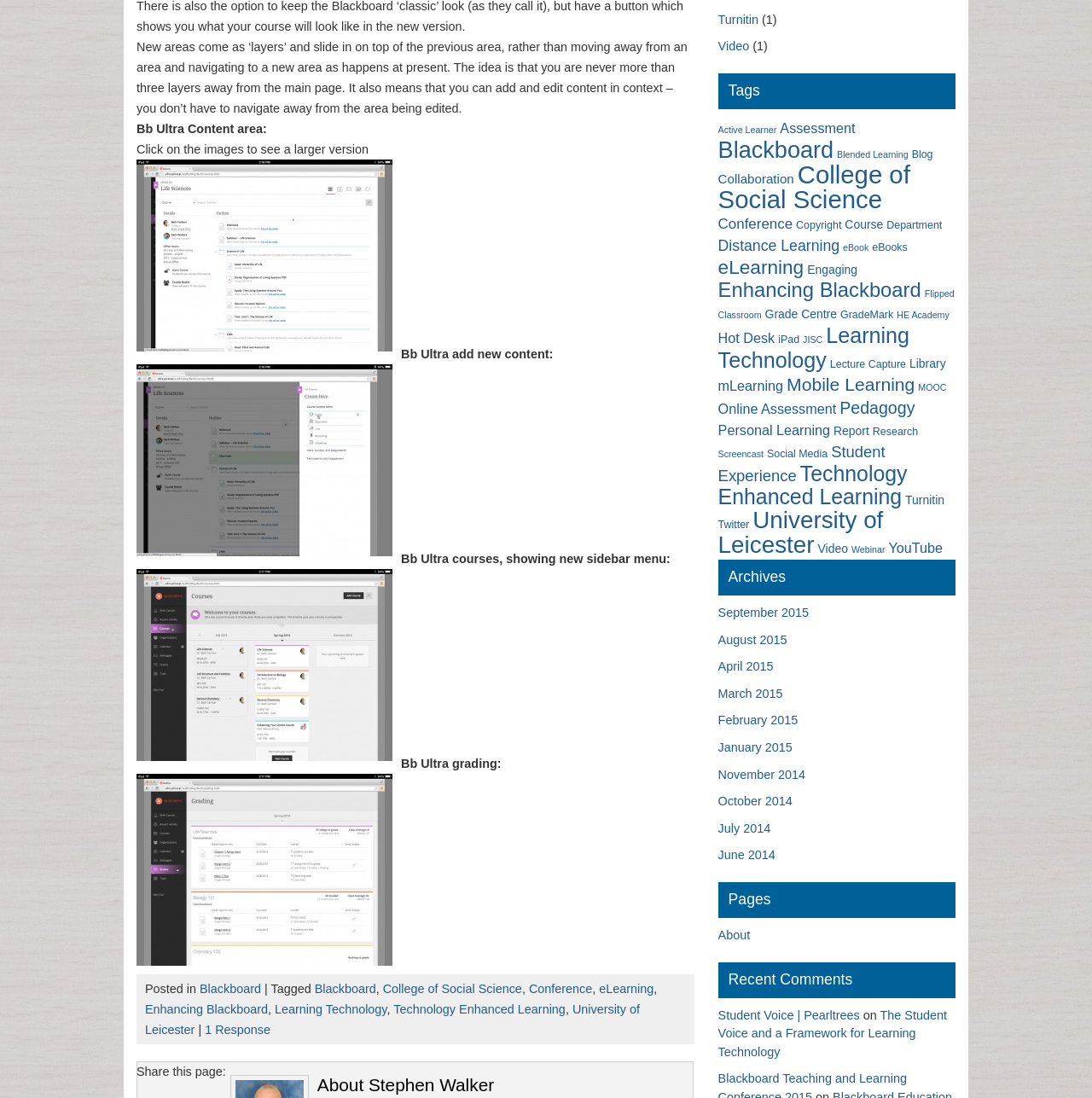Kindly determine the bounding box coordinates for the area that needs to be clicked to execute this instruction: "Click on the 'Bb Ultra courses, showing new sidebar menu:' image".

[0.125, 0.518, 0.359, 0.693]